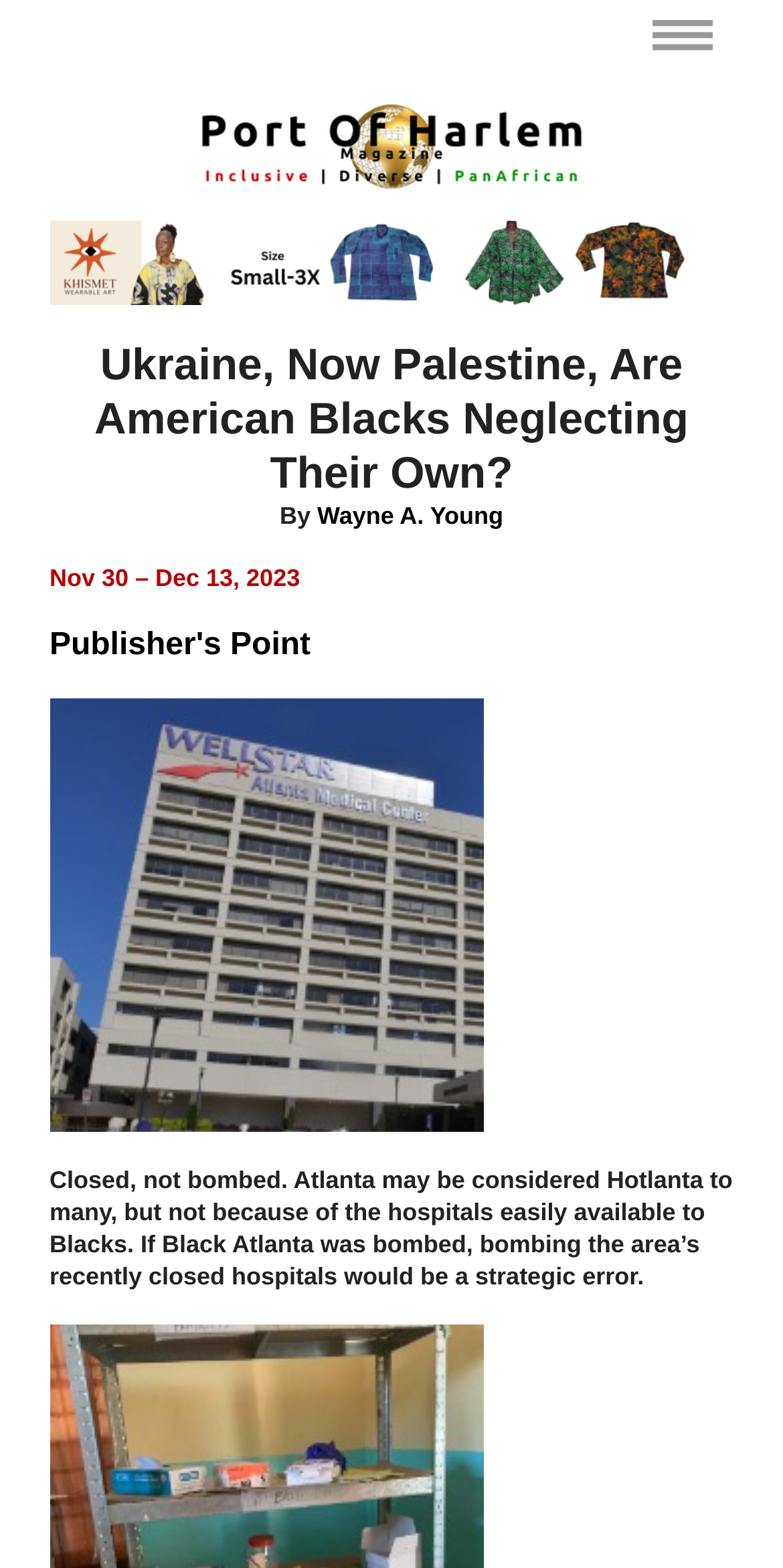Articulate a detailed summary of the webpage's content and design.

The webpage appears to be an article or blog post with a focus on the topic of healthcare availability in African American communities. At the top of the page, there is a header section that contains a link to "port of harlem magazine" accompanied by an image, and another link to "Khismet Wearable Art, Millee Spears" with an associated image. 

Below the header section, the title of the article "Ukraine, Now Palestine, Are American Blacks Neglecting Their Own?" is prominently displayed. The author's name, "Wayne A. Young", is mentioned in a smaller text adjacent to the title. 

The article's content begins with a brief introduction, followed by a section that discusses the availability of hospitals in Atlanta, specifically highlighting that the hospitals easily accessible to Blacks are recently closed. This section is accompanied by an image of "wellstar atlanta". 

The main content of the article is a block of text that explores the idea that if Black Atlanta were bombed, targeting the recently closed hospitals would be a strategic error.